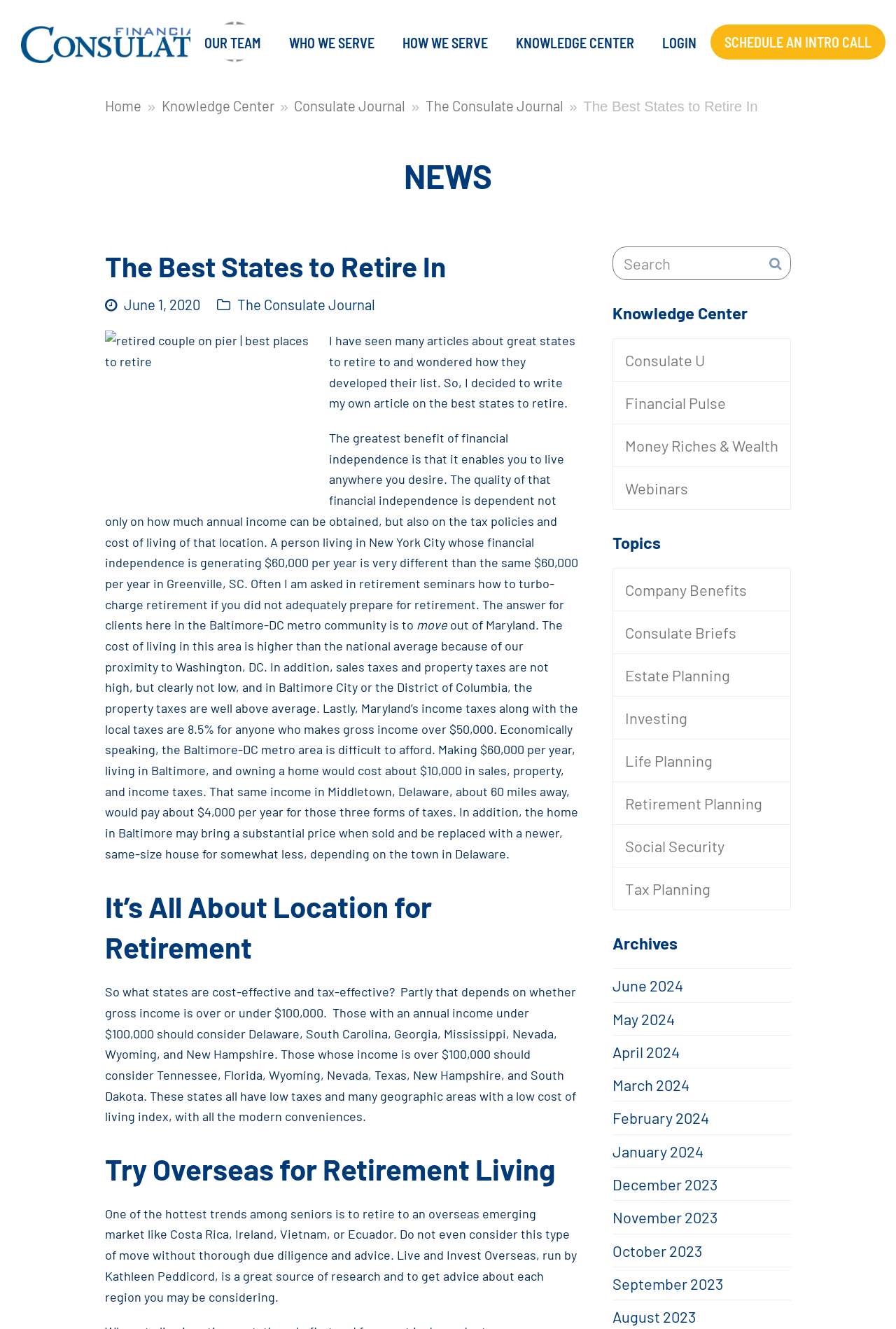Identify the first-level heading on the webpage and generate its text content.

The Best States to Retire In